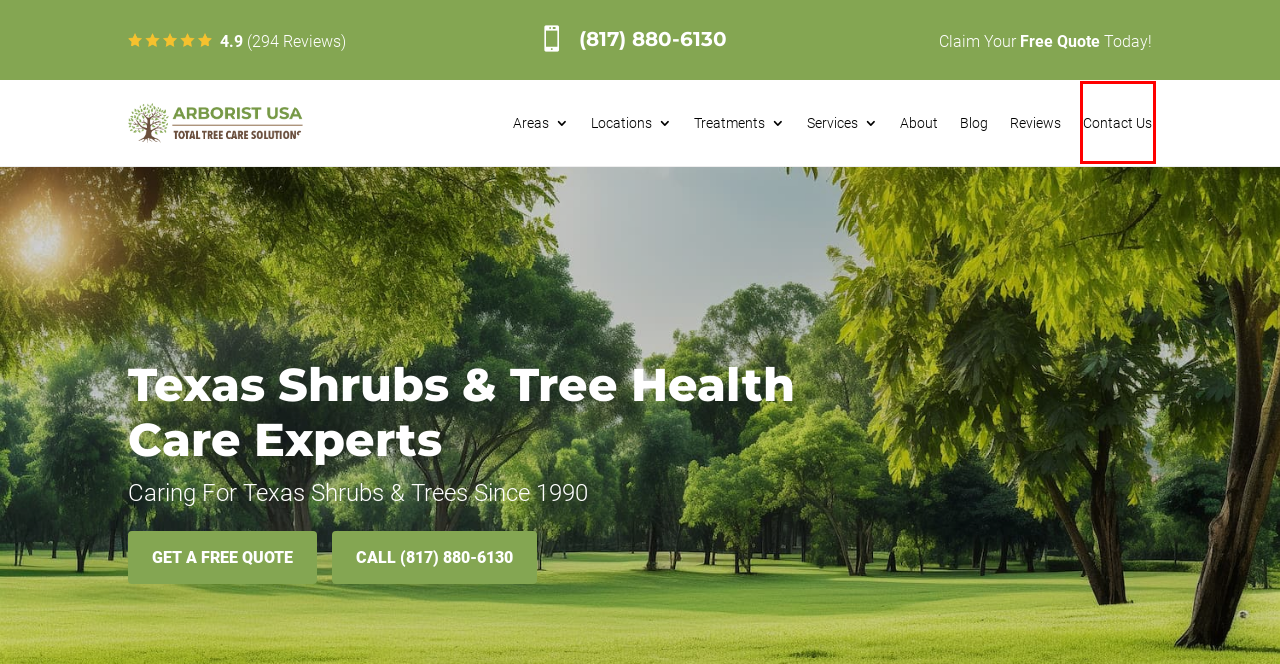Review the screenshot of a webpage that includes a red bounding box. Choose the webpage description that best matches the new webpage displayed after clicking the element within the bounding box. Here are the candidates:
A. Texas and Florida Locations - Arborist USA
B. Reviews | Arborist USA
C. Blog - Arborist USA - Total Tree Care Solutions
D. Tree Disease Treatment in Fort Worth, TX - Arborist USA
E. Best Arborist Service in Fort Worth | Tree Care & Tree Services - Arborist USA
F. Contact Us for A Certified Arborist in Fort Worth, TX - Arborist USA
G. Our Services | Tree Care & Tree Services - Arborist USA
H. Service Areas in the United States - Arborist USA

F